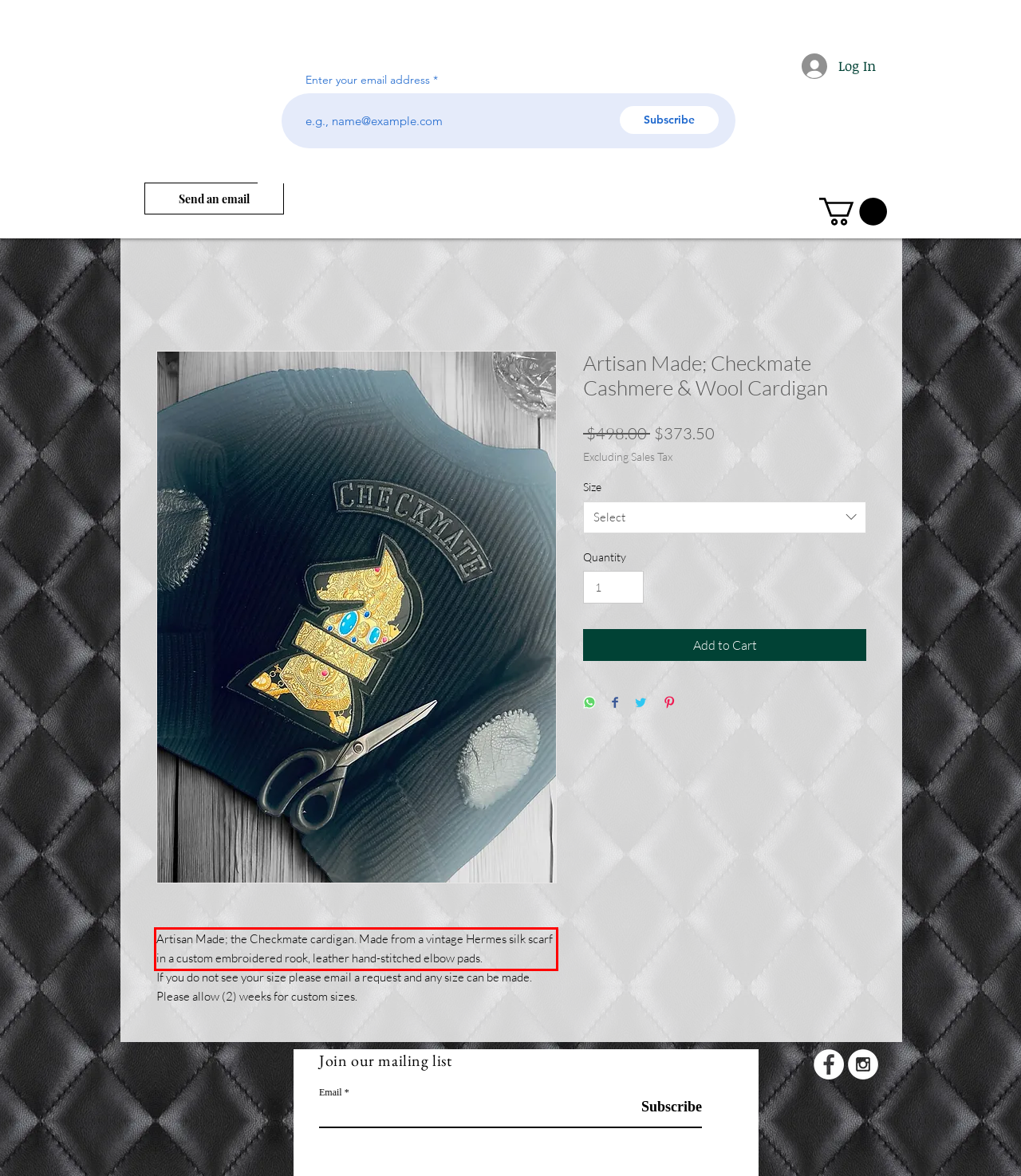You have a webpage screenshot with a red rectangle surrounding a UI element. Extract the text content from within this red bounding box.

Artisan Made; the Checkmate cardigan. Made from a vintage Hermes silk scarf in a custom embroidered rook, leather hand-stitched elbow pads.